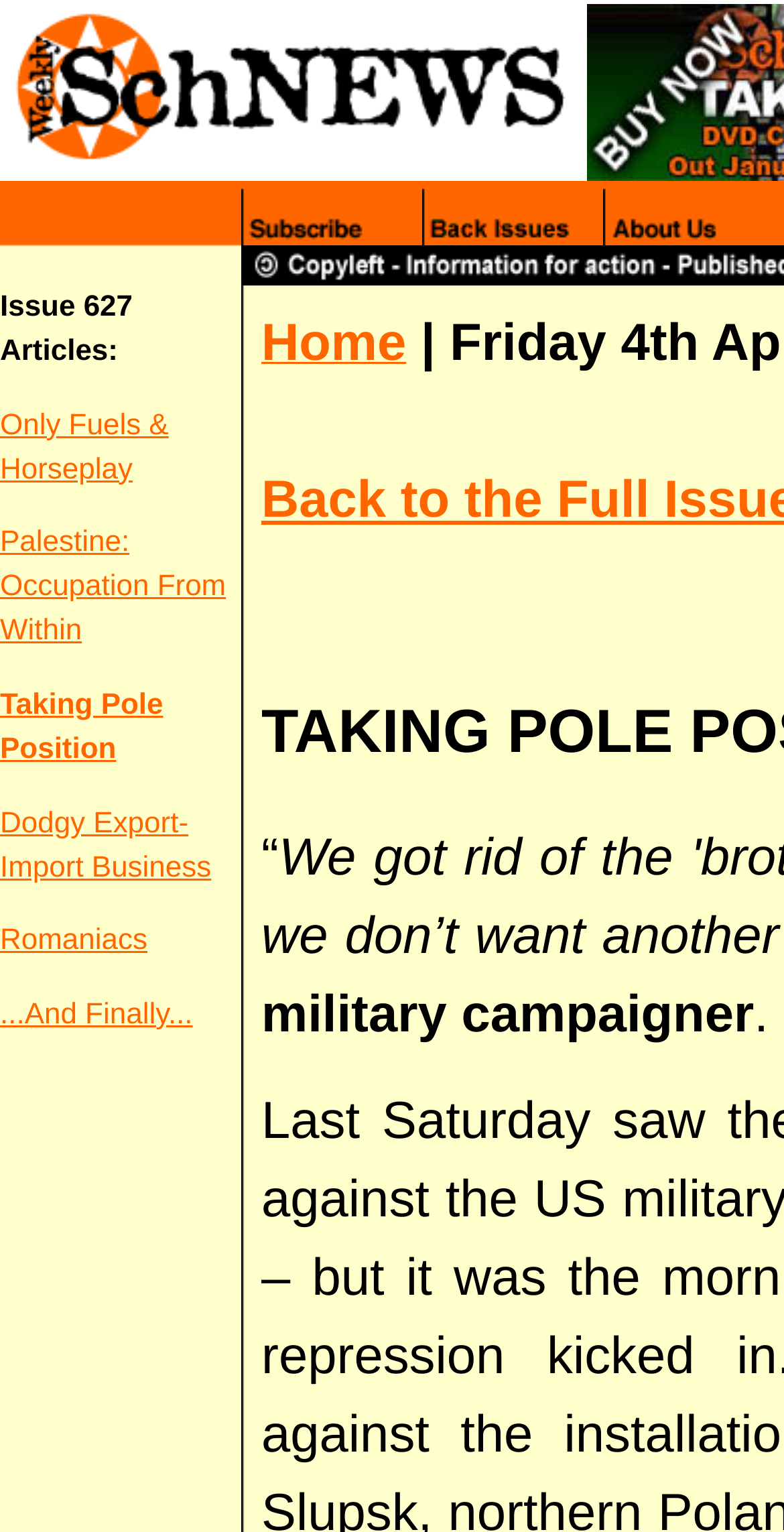Please identify the bounding box coordinates of the clickable region that I should interact with to perform the following instruction: "read the article 'Taking Pole Position'". The coordinates should be expressed as four float numbers between 0 and 1, i.e., [left, top, right, bottom].

[0.0, 0.45, 0.208, 0.5]